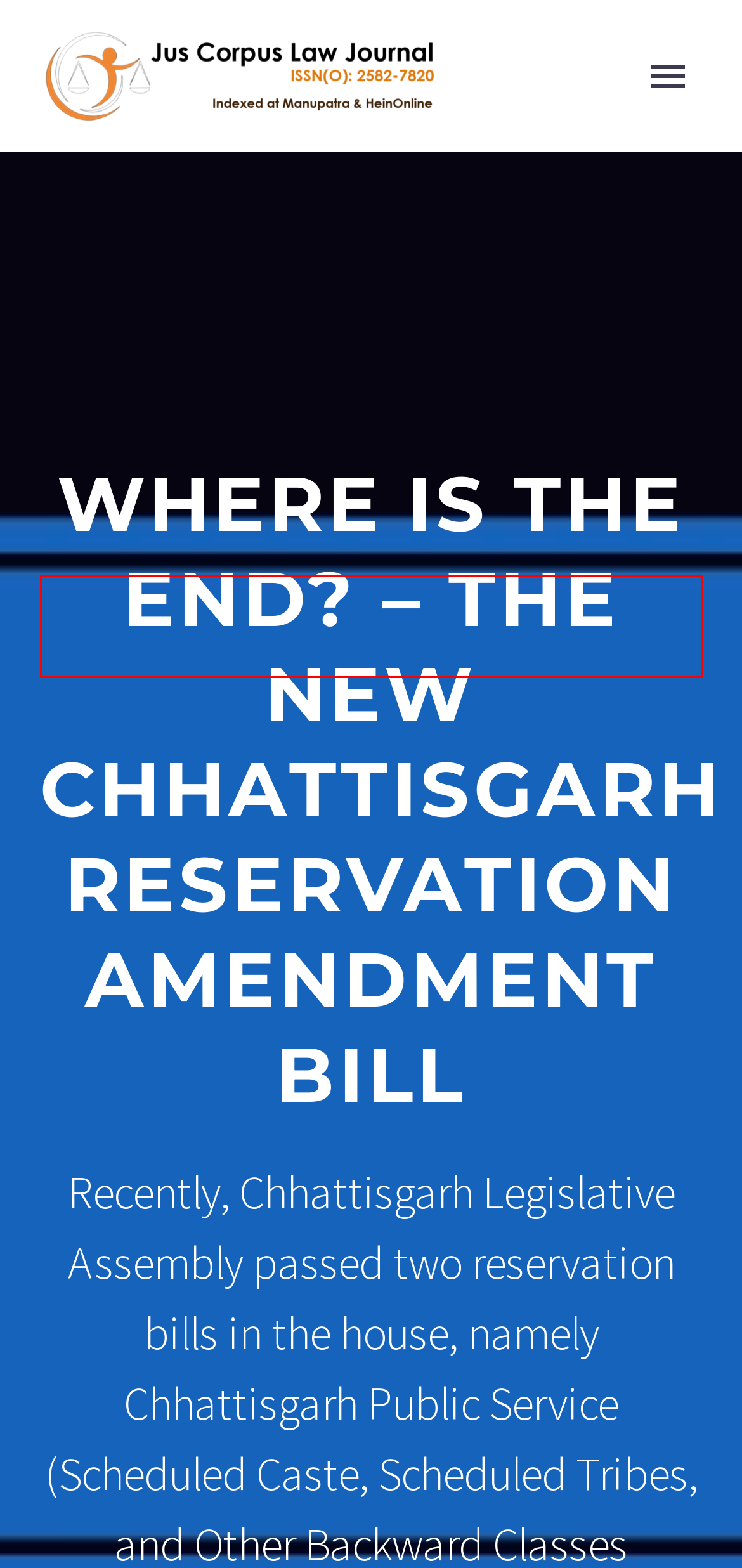Examine the screenshot of a webpage with a red bounding box around a specific UI element. Identify which webpage description best matches the new webpage that appears after clicking the element in the red bounding box. Here are the candidates:
A. Team - Jus Corpus
B. Blogs - Jus Corpus
C. About Us - Jus Corpus
D. JusCorpus - Jus Corpus
E. TARGETED ADS AT CHILDREN - Jus Corpus
F. Need for Data Protection Bill in 2023 - Jus Corpus
G. Journal - Jus Corpus
H. Disclaimer - Jus Corpus

G